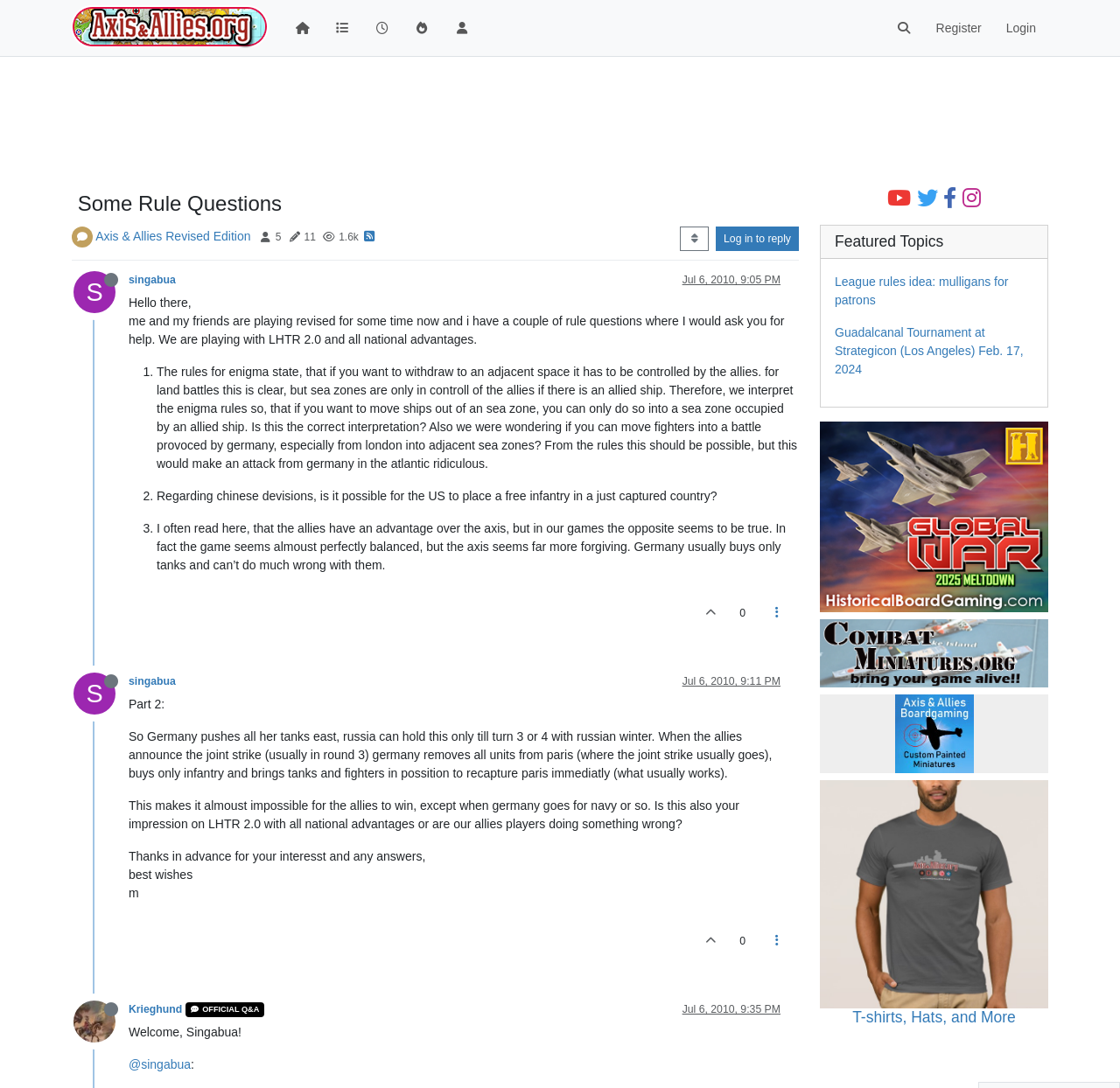Using the description: "S", identify the bounding box of the corresponding UI element in the screenshot.

[0.066, 0.635, 0.115, 0.648]